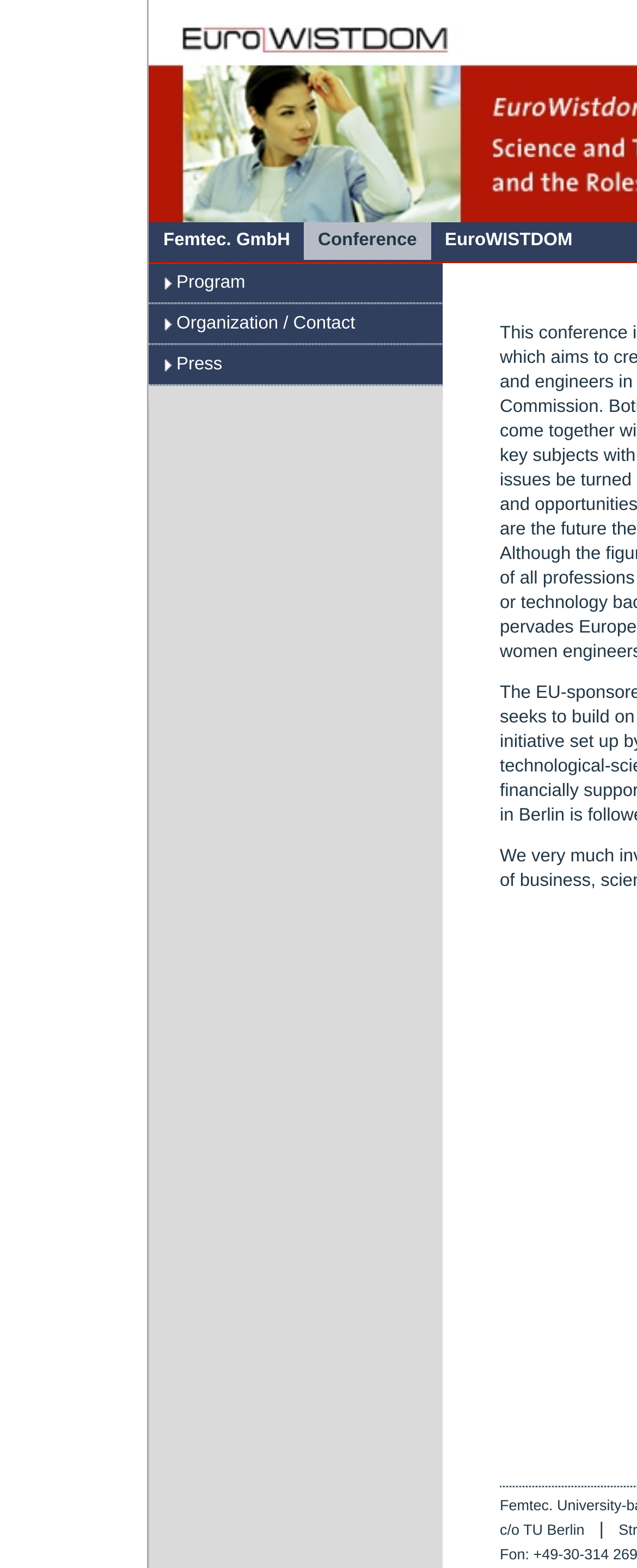What is the separator used between the two lines of text at the bottom of the page?
Provide a short answer using one word or a brief phrase based on the image.

|